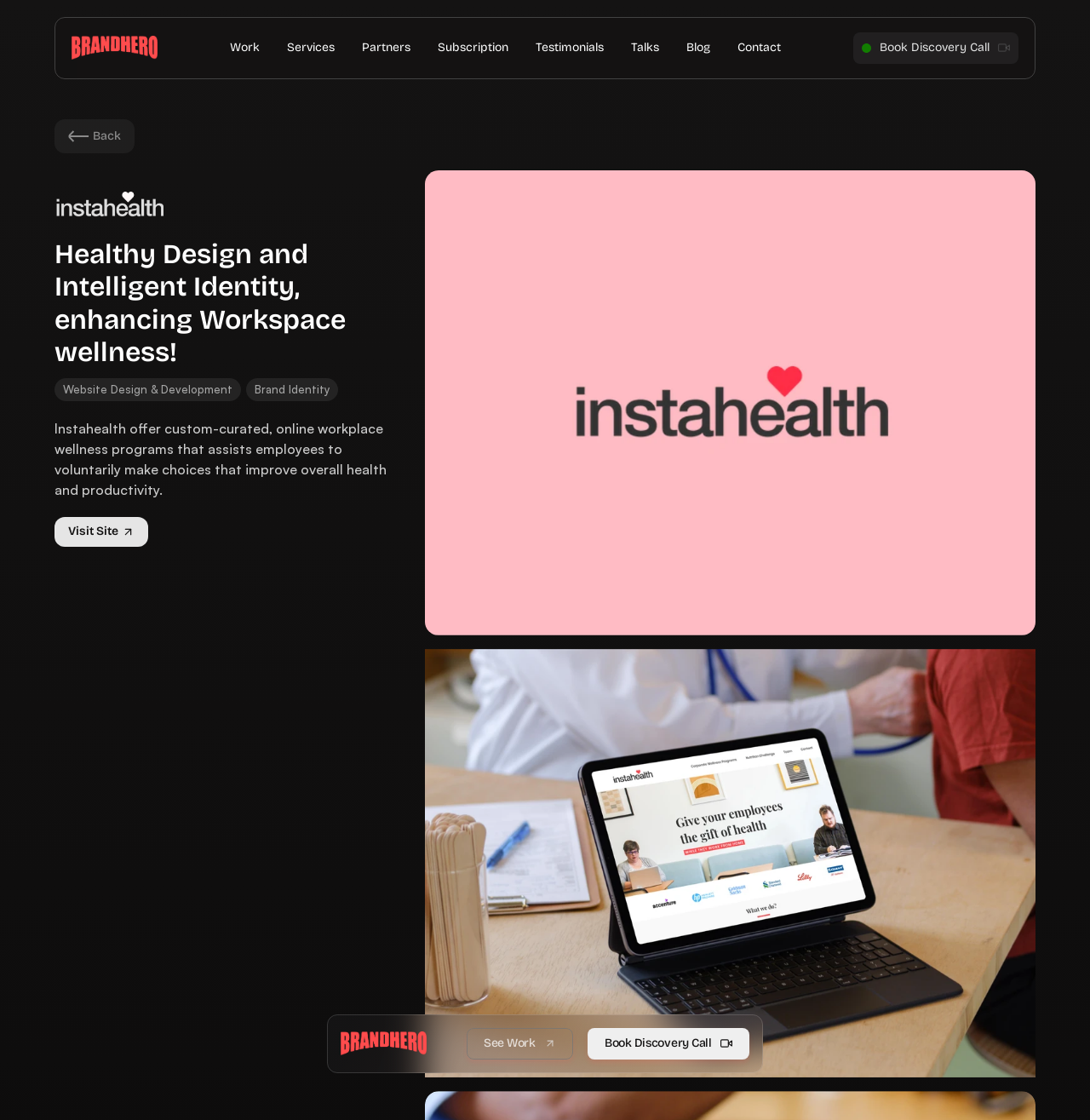What type of services does Instahealth offer? From the image, respond with a single word or brief phrase.

Workplace wellness programs